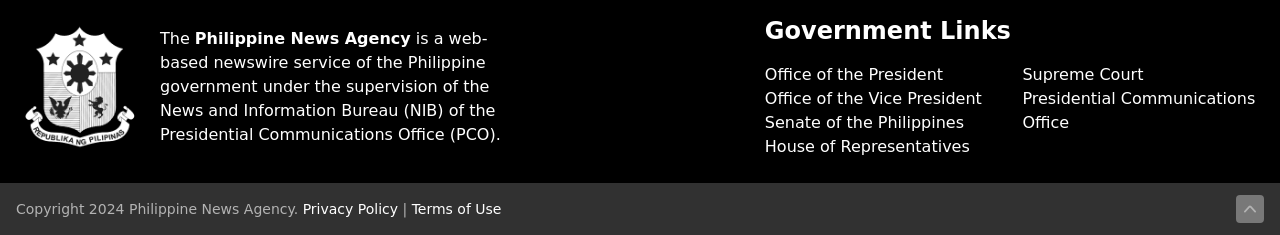Determine the bounding box coordinates for the region that must be clicked to execute the following instruction: "Visit Presidential Communications Office".

[0.799, 0.378, 0.981, 0.561]